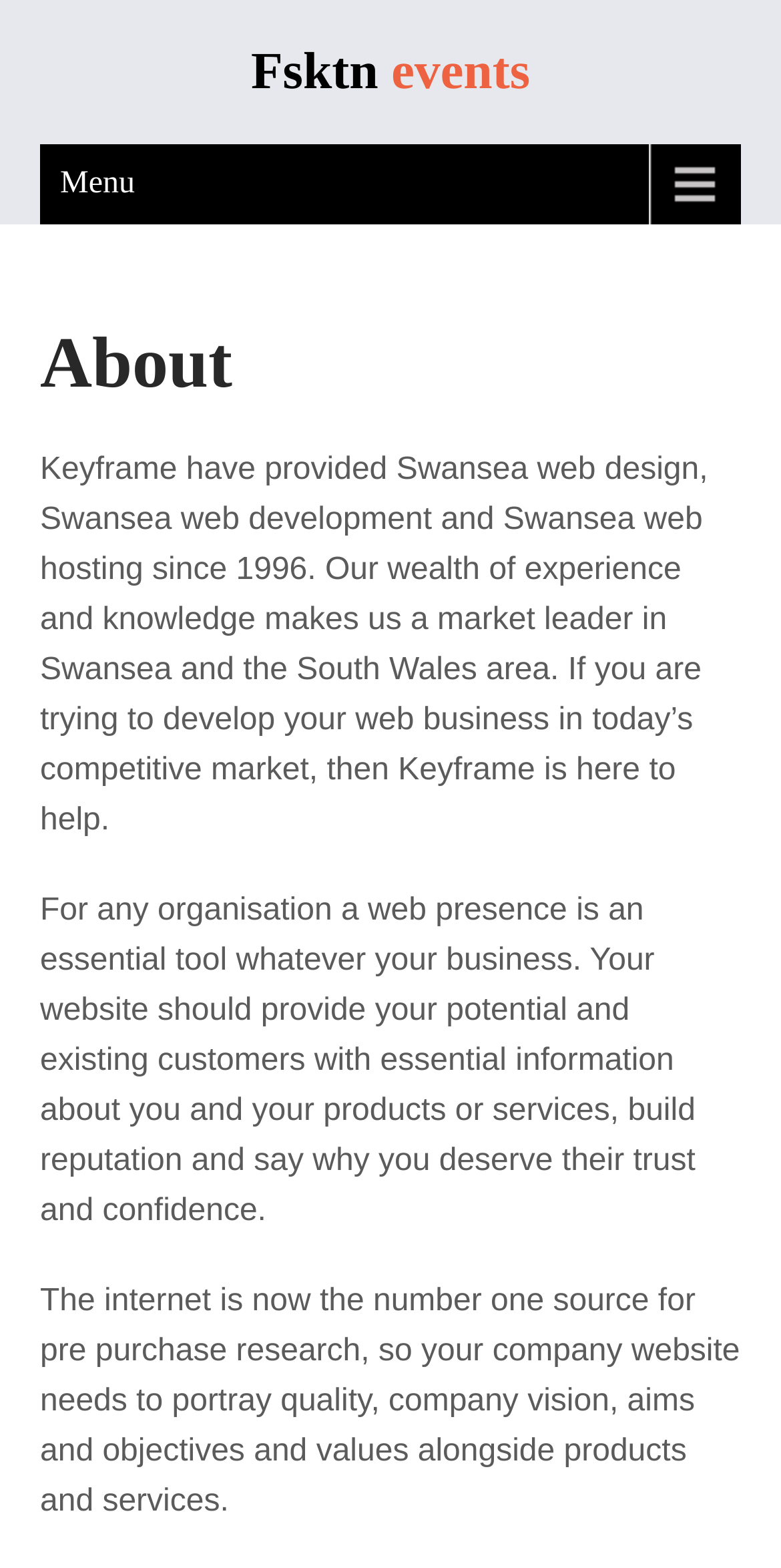Given the webpage screenshot, identify the bounding box of the UI element that matches this description: "Menu".

[0.051, 0.092, 0.949, 0.143]